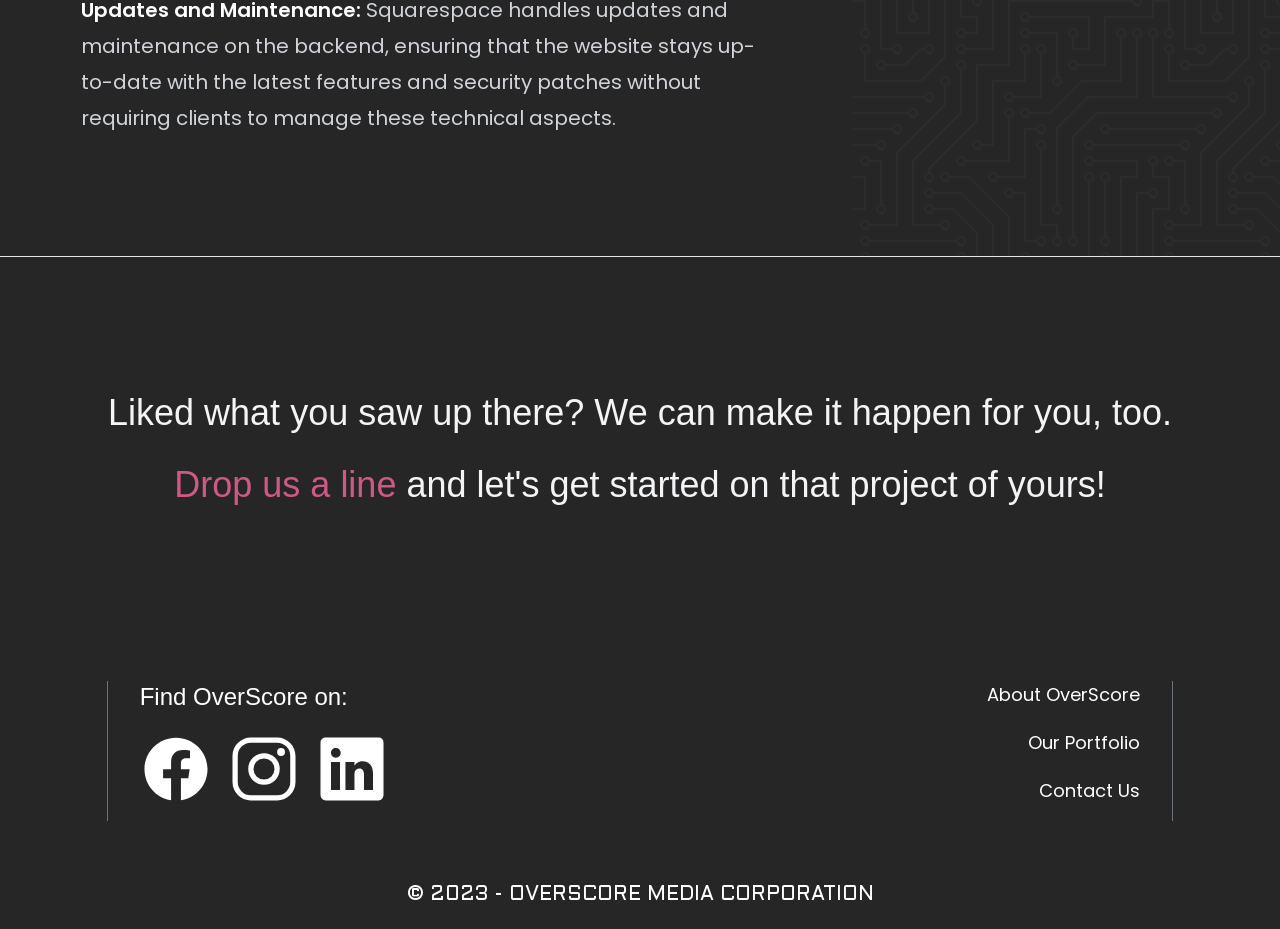Identify the bounding box of the HTML element described as: "About OverScore".

[0.771, 0.733, 0.891, 0.763]